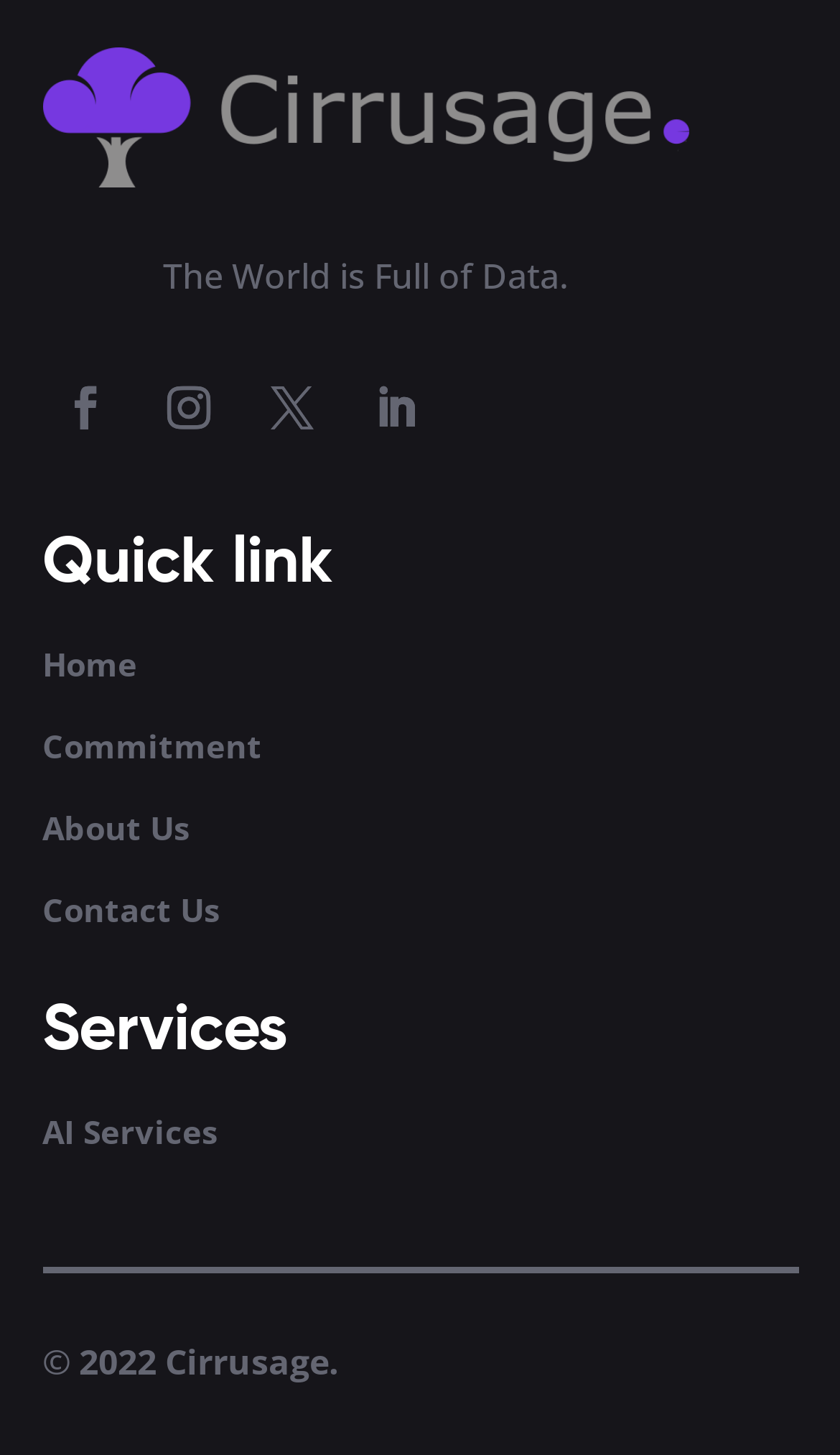Find the bounding box coordinates for the area that should be clicked to accomplish the instruction: "Contact Us".

[0.05, 0.61, 0.26, 0.639]